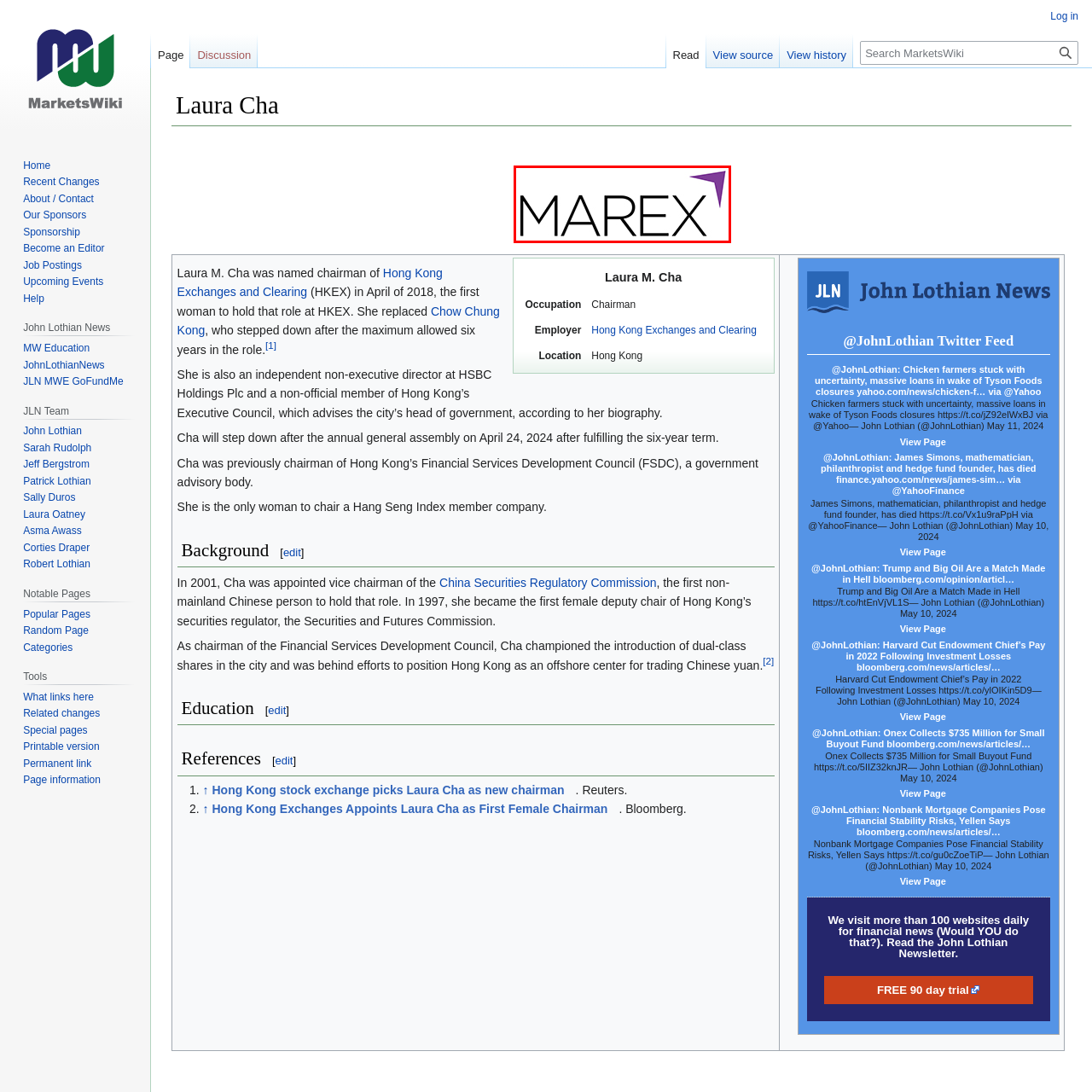What is the typography style of the text 'MAREX'?
Inspect the image area outlined by the red bounding box and deliver a detailed response to the question, based on the elements you observe.

The caption describes the logo as showcasing the name 'MAREX' in bold, modern typography, emphasizing its market presence and professionalism.